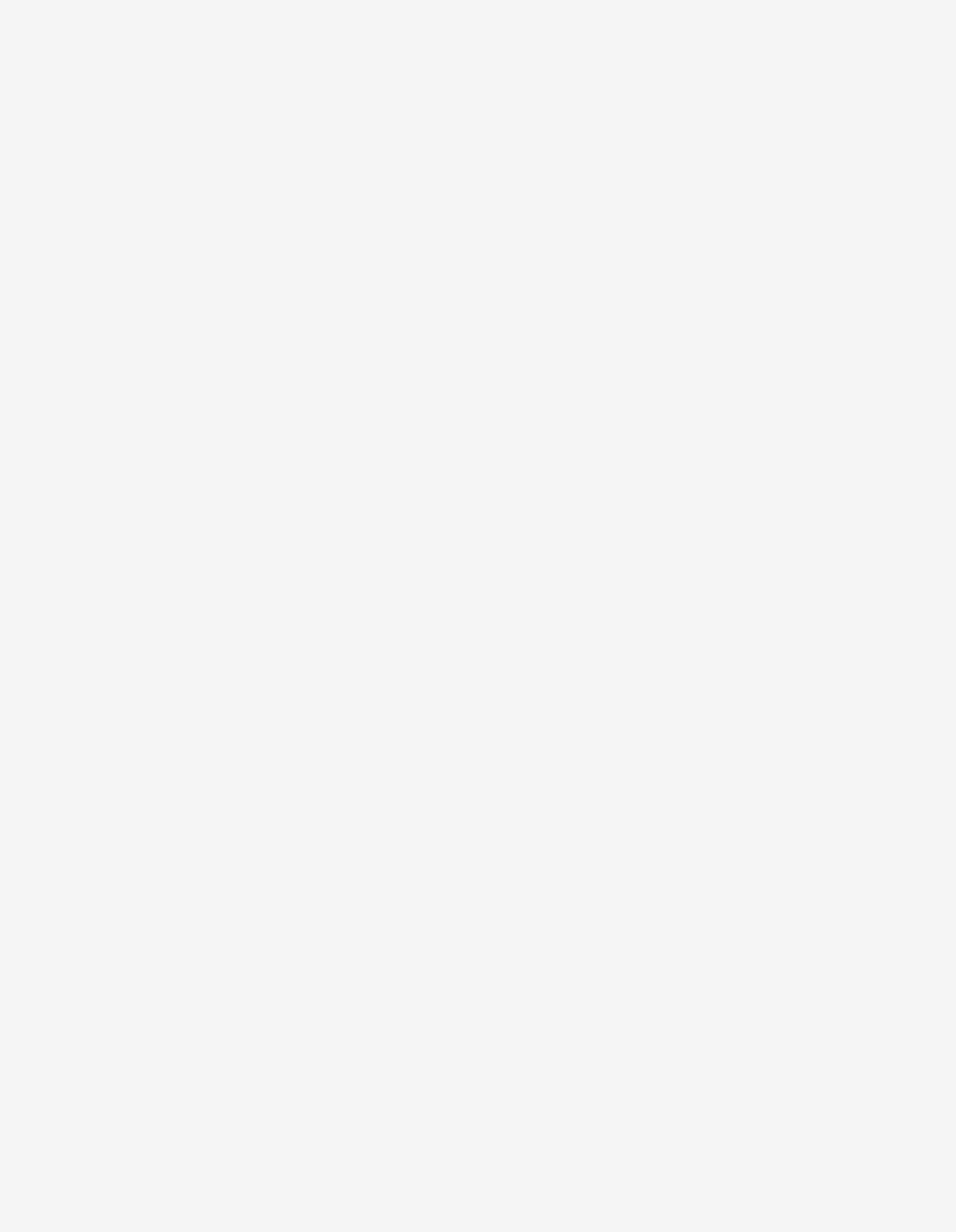Provide a one-word or brief phrase answer to the question:
What is the title of the first selected work?

ROUEN CATHEDRAL IN LIGHT